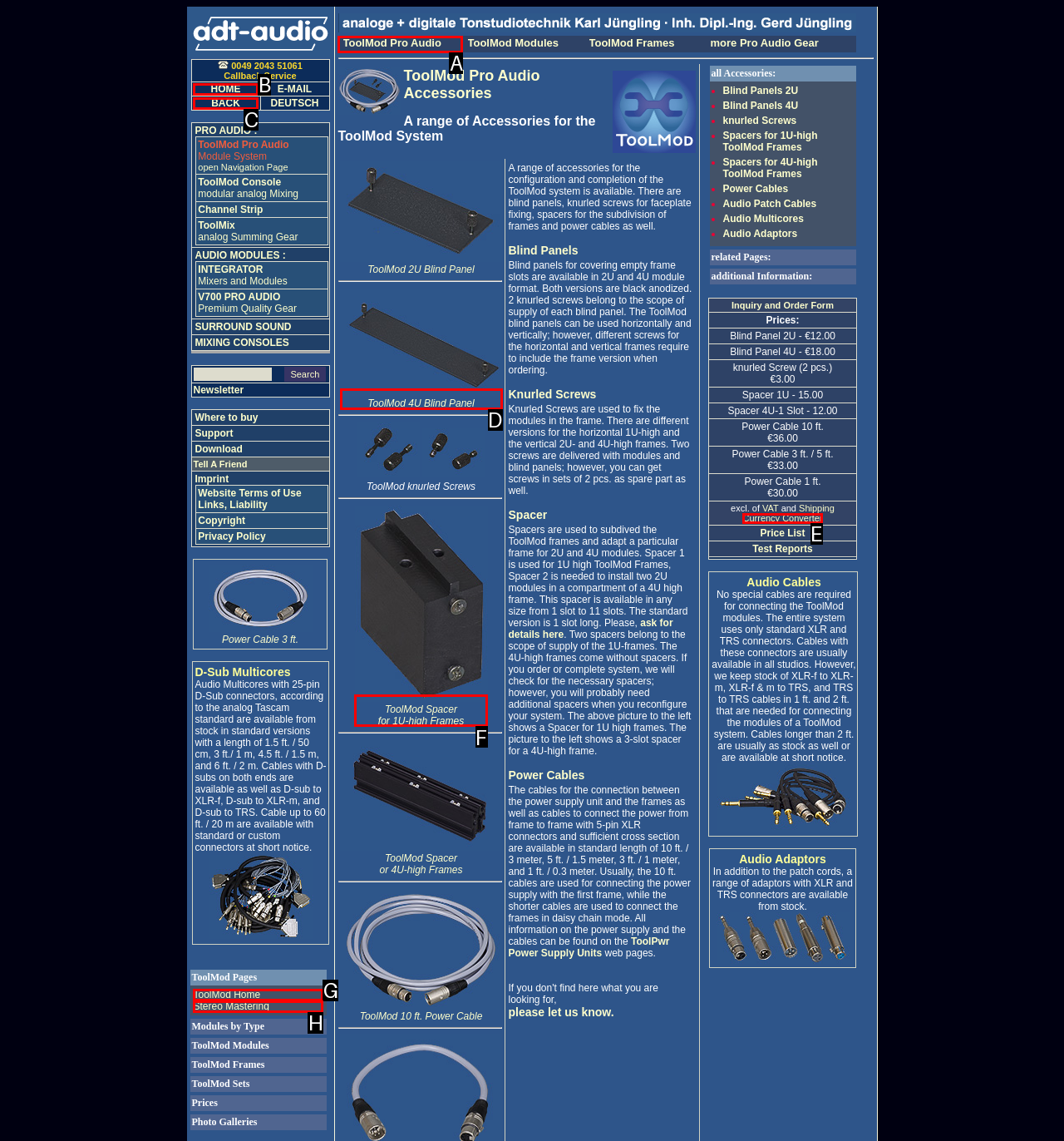Please indicate which option's letter corresponds to the task: go to Spacer for 1U high Frames page by examining the highlighted elements in the screenshot.

F